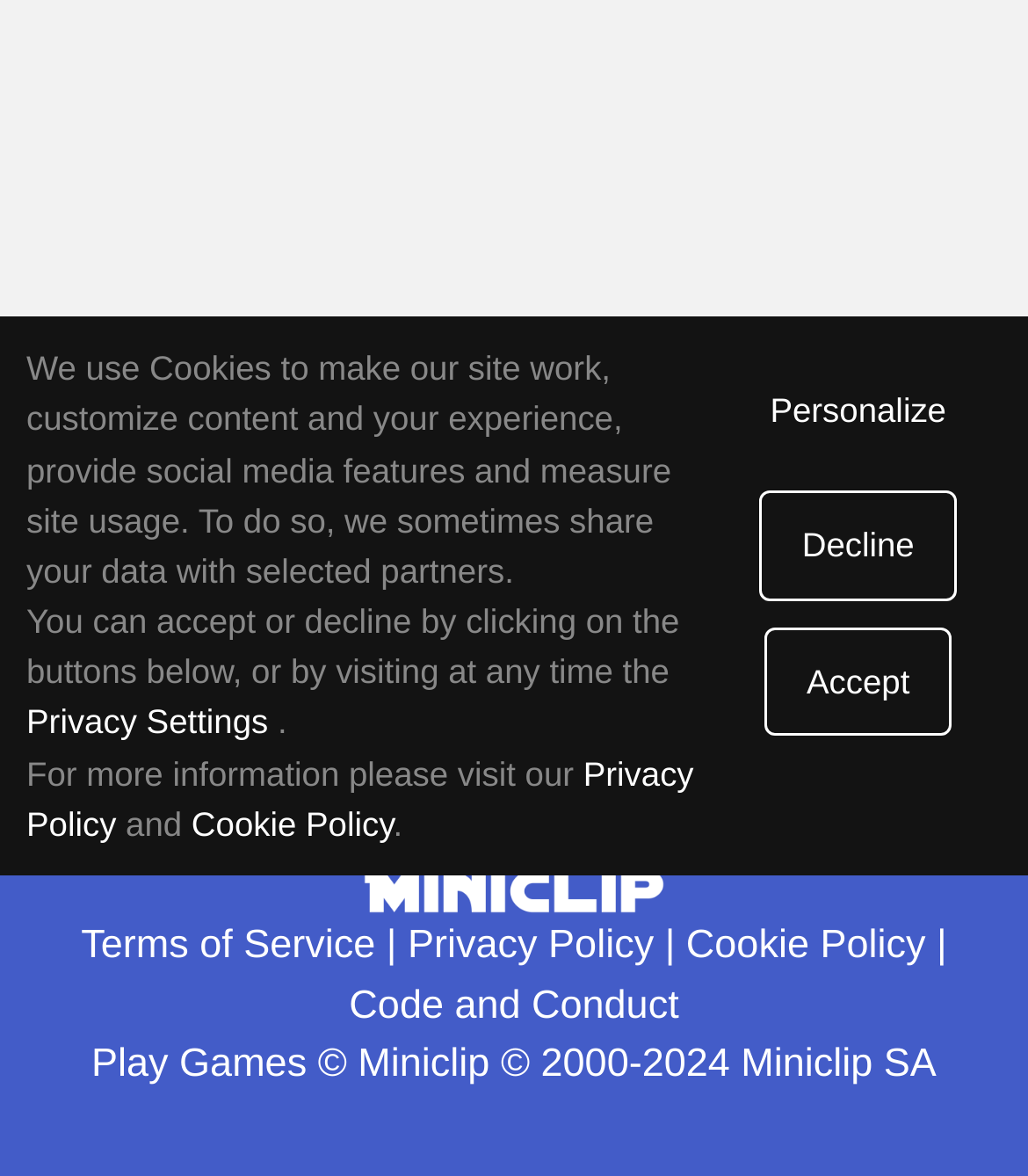Predict the bounding box of the UI element that fits this description: "title="Printer Friendly and PDF"".

None